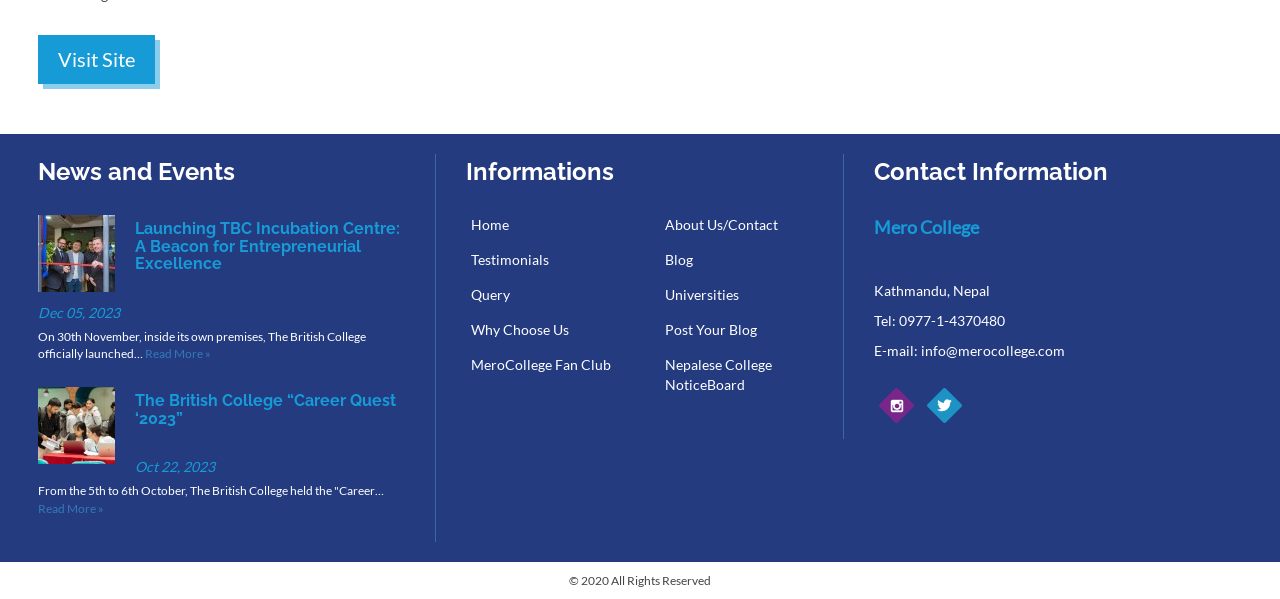From the screenshot, find the bounding box of the UI element matching this description: "Read More »". Supply the bounding box coordinates in the form [left, top, right, bottom], each a float between 0 and 1.

[0.113, 0.578, 0.165, 0.603]